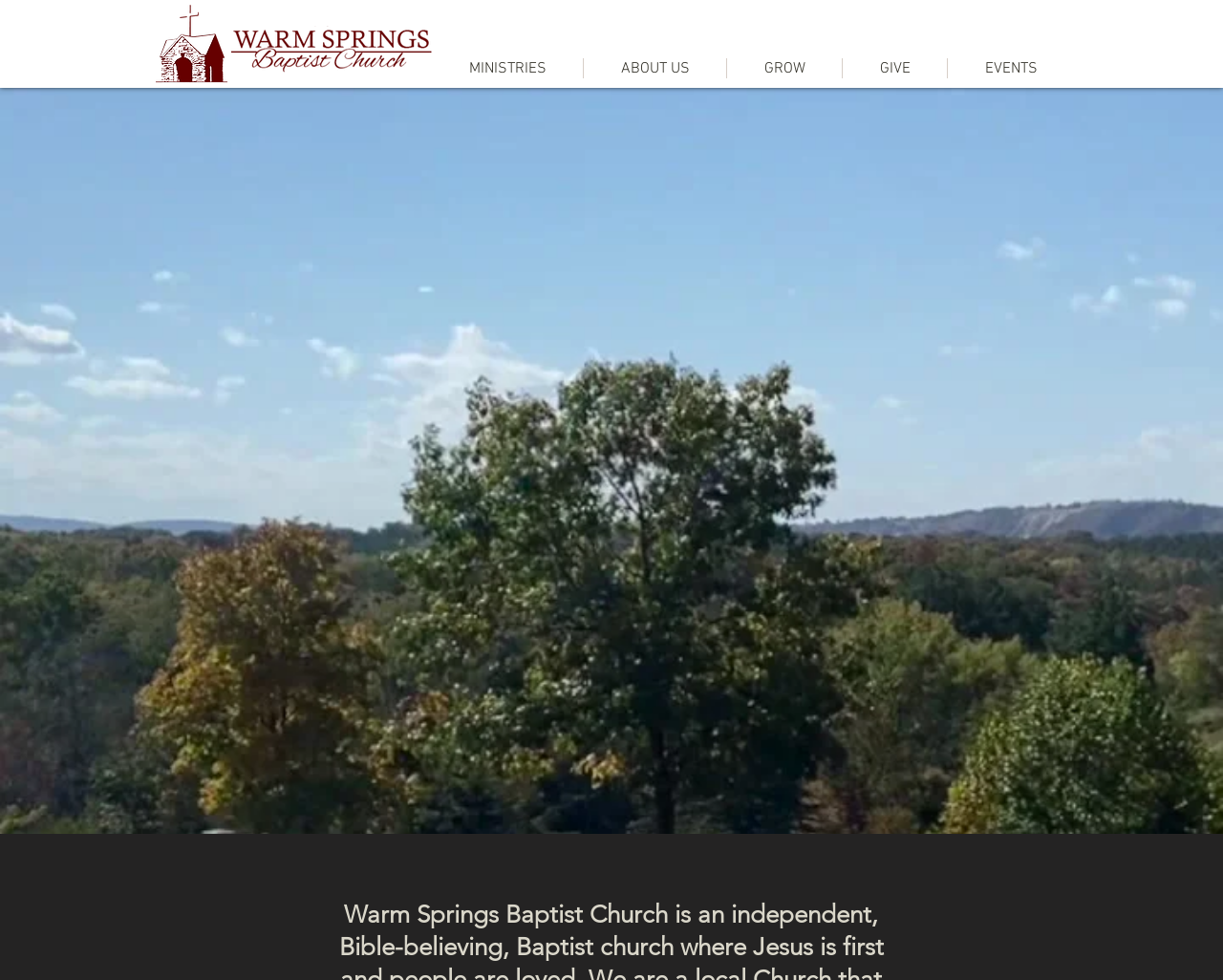Identify the bounding box for the described UI element. Provide the coordinates in (top-left x, top-left y, bottom-right x, bottom-right y) format with values ranging from 0 to 1: ABOUT US

[0.477, 0.059, 0.594, 0.08]